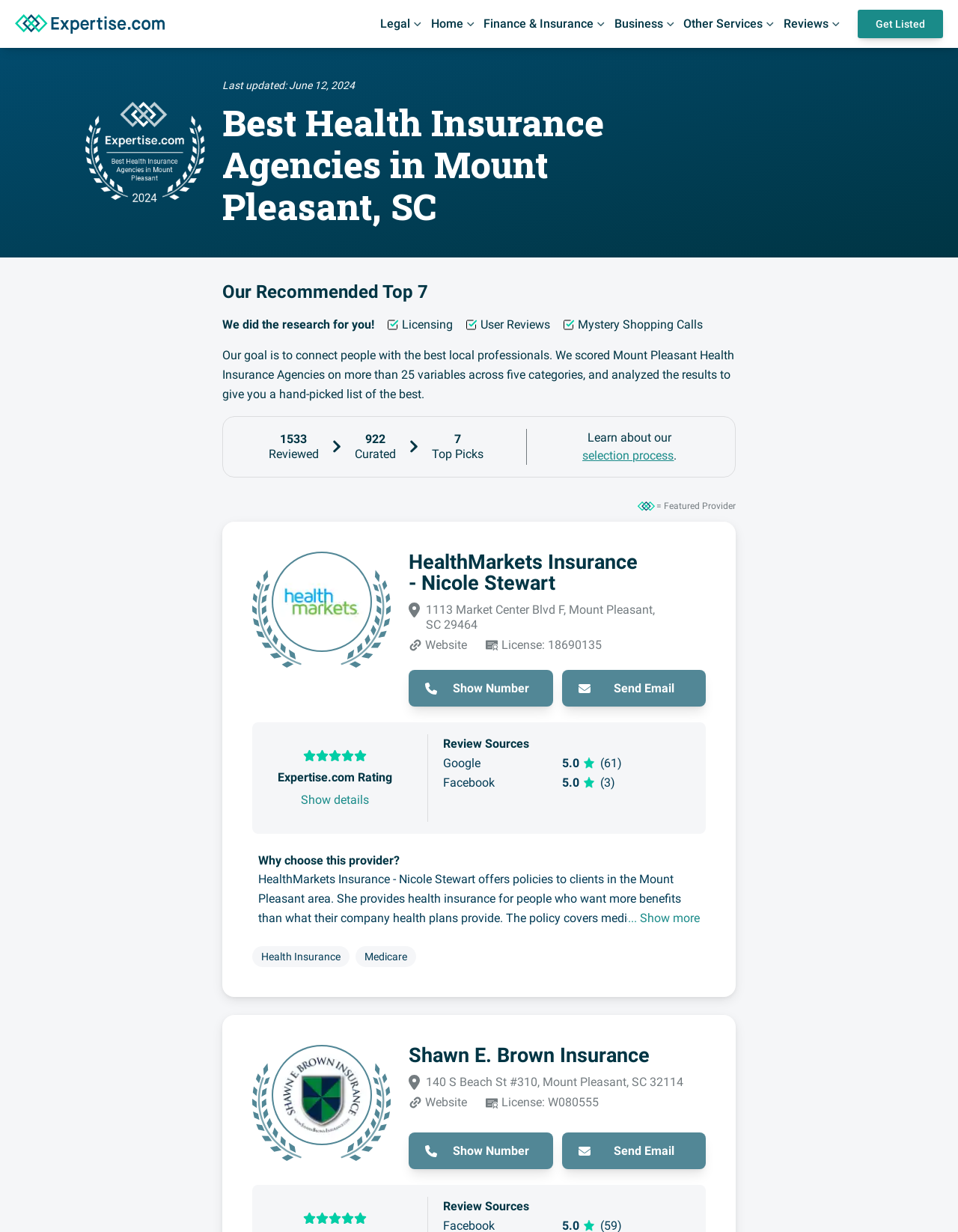Locate the bounding box coordinates of the element to click to perform the following action: 'Learn about the selection process'. The coordinates should be given as four float values between 0 and 1, in the form of [left, top, right, bottom].

[0.608, 0.364, 0.703, 0.375]